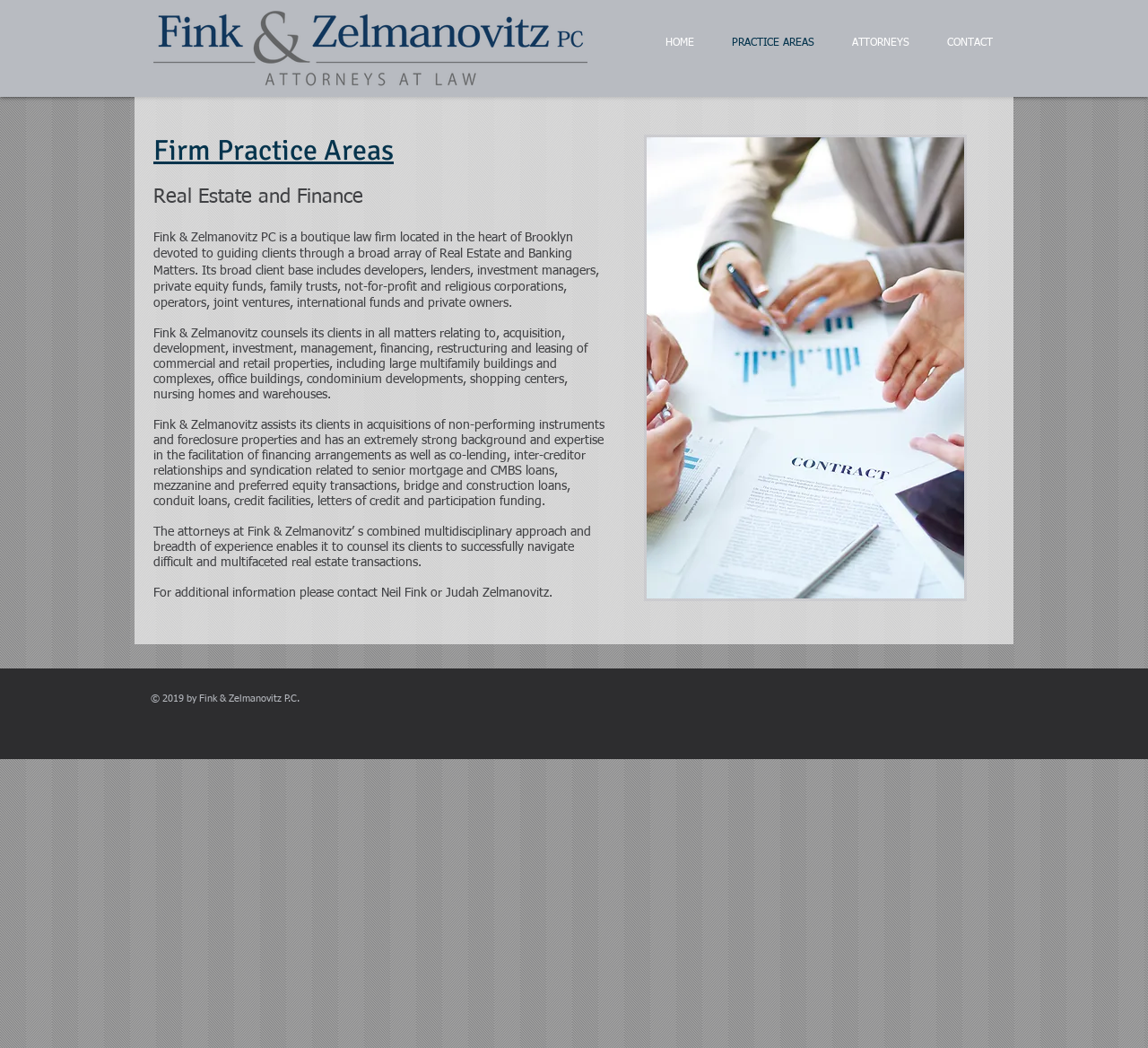Provide your answer in a single word or phrase: 
What is the copyright year of the webpage?

2019